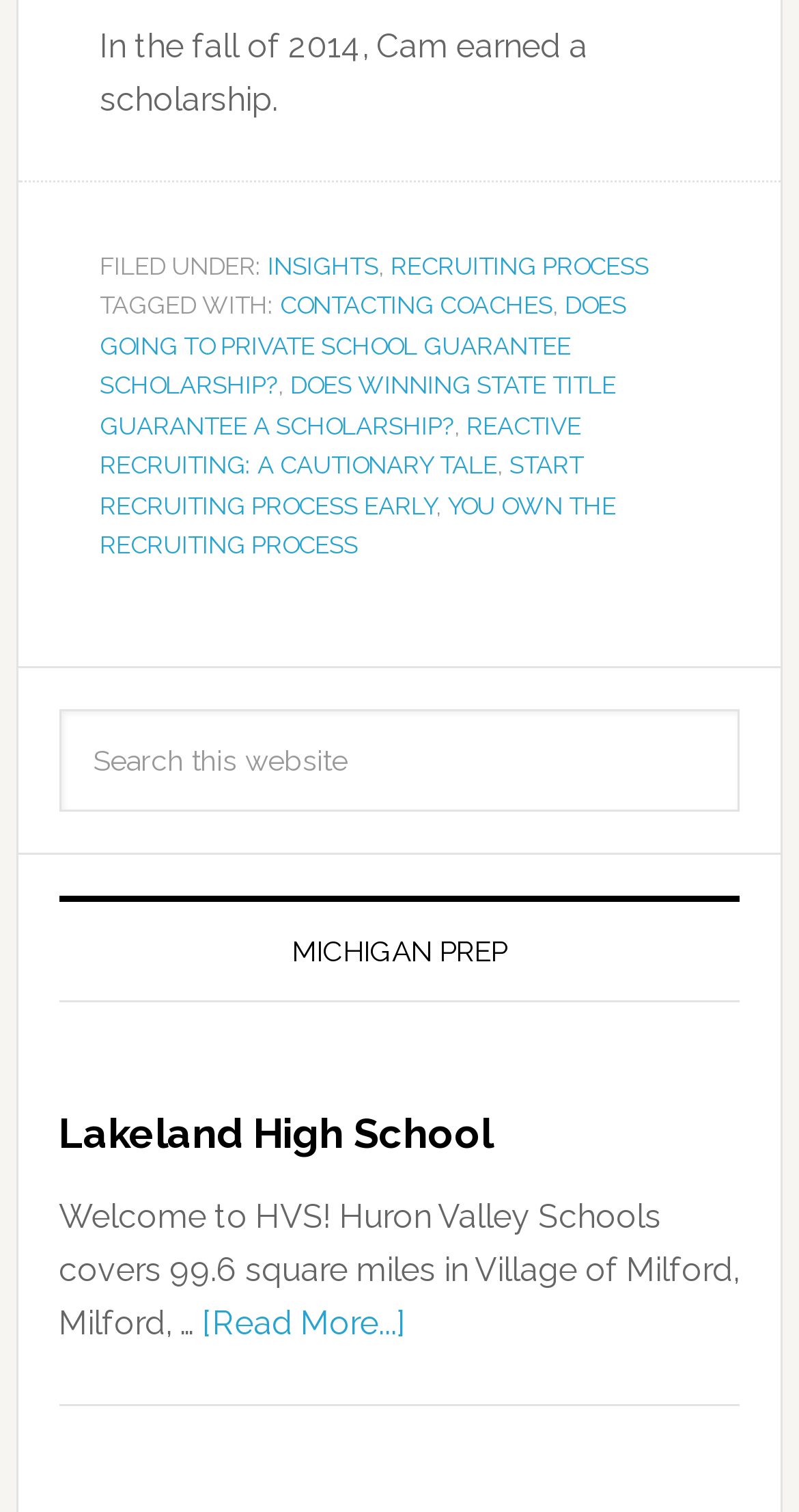How many articles are there on the webpage?
Provide a short answer using one word or a brief phrase based on the image.

1